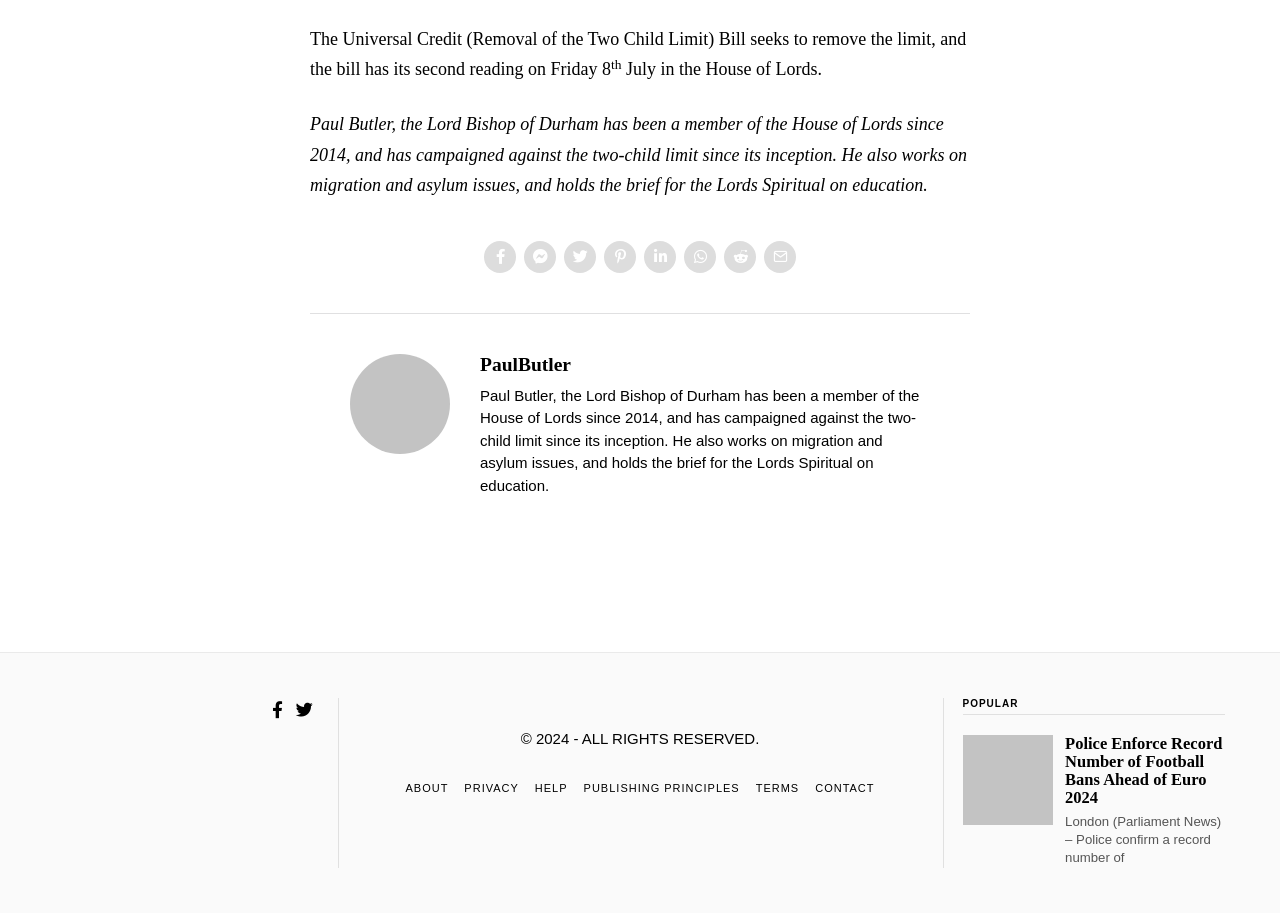Locate the bounding box coordinates of the clickable element to fulfill the following instruction: "Read about the Universal Credit Bill". Provide the coordinates as four float numbers between 0 and 1 in the format [left, top, right, bottom].

[0.242, 0.032, 0.755, 0.087]